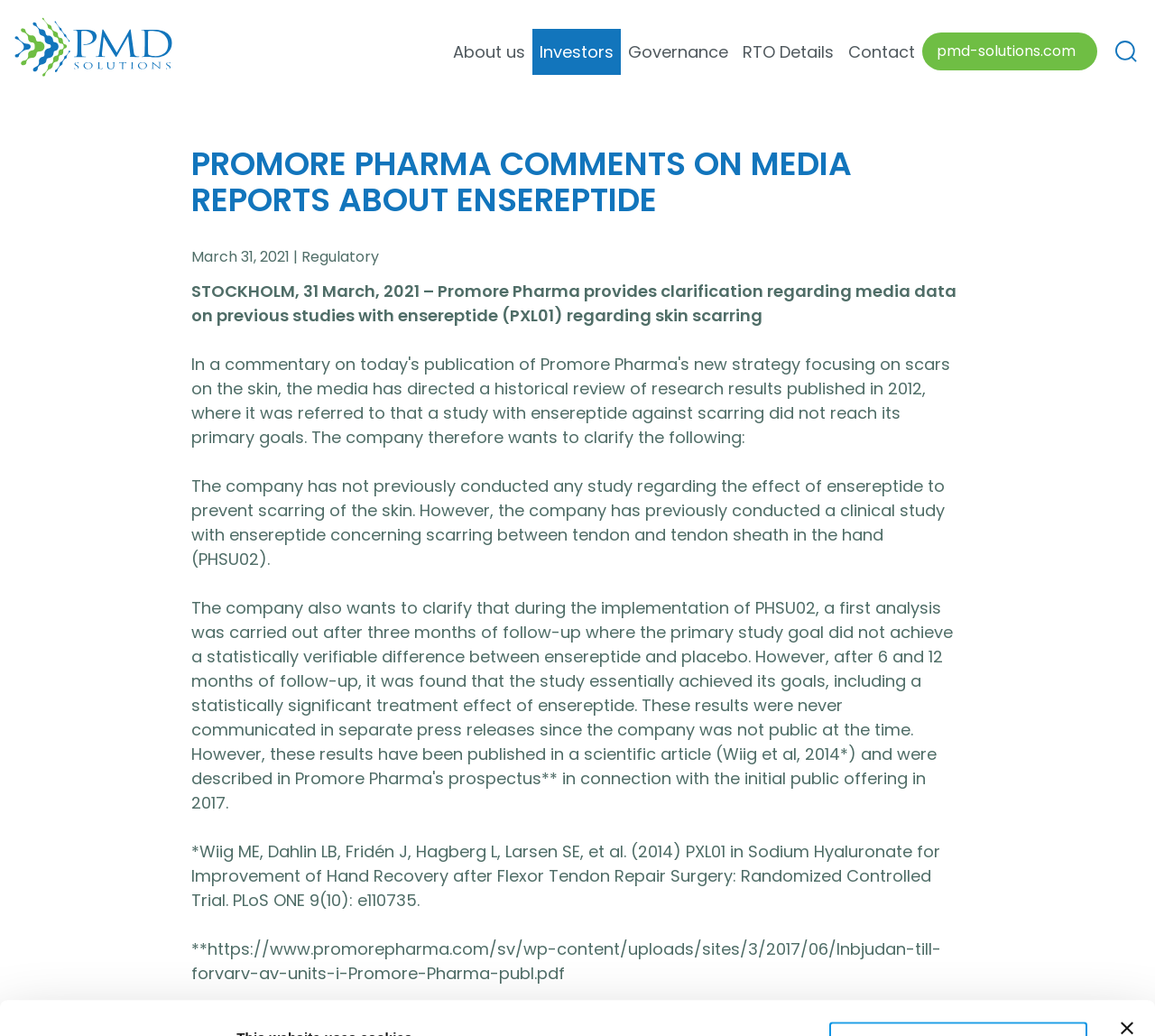Please give a succinct answer to the question in one word or phrase:
What is the purpose of the search button?

to search